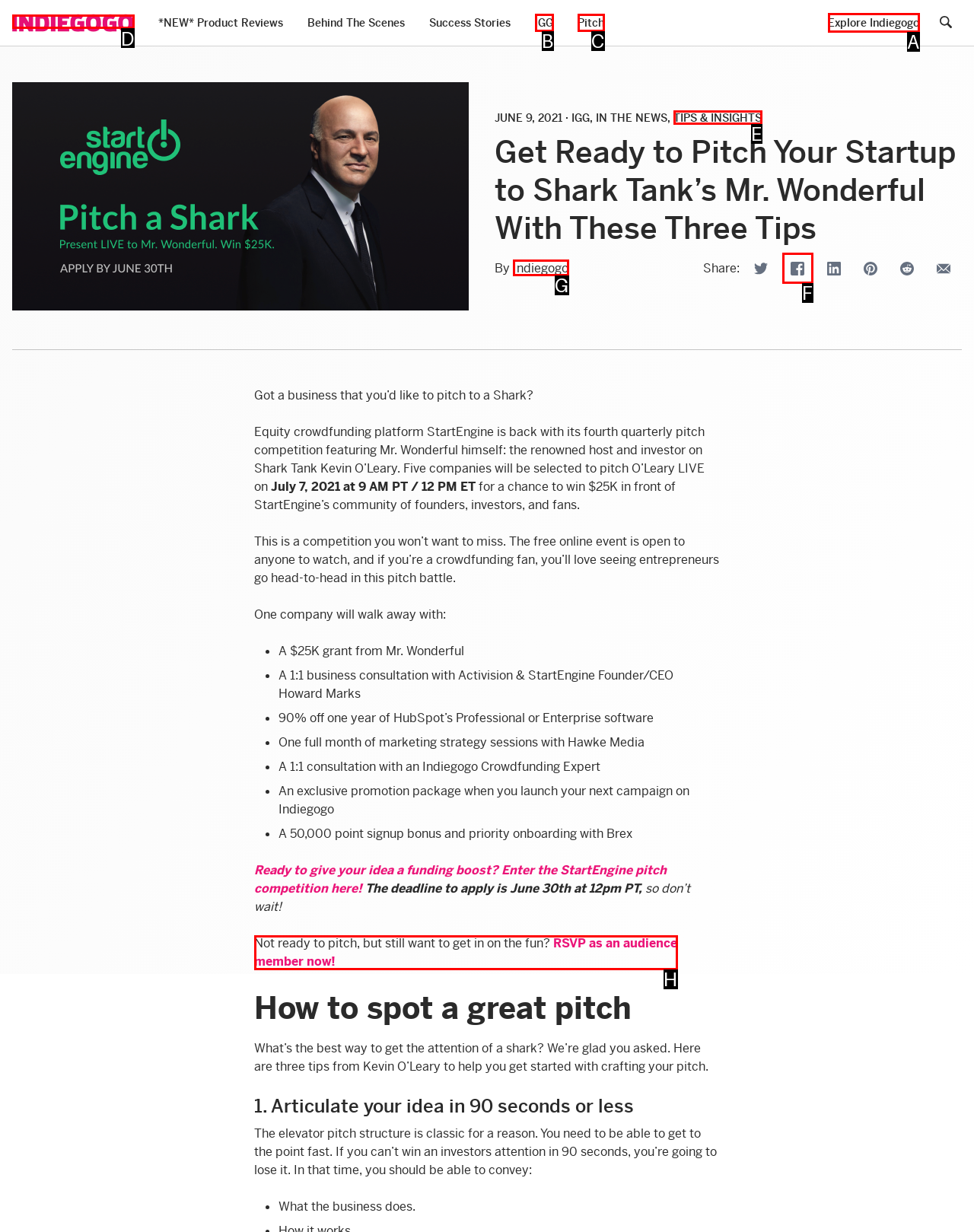To complete the instruction: View the article from March 2024, which HTML element should be clicked?
Respond with the option's letter from the provided choices.

None